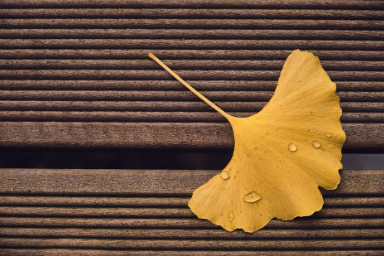What is the surface the leaf is resting on? Using the information from the screenshot, answer with a single word or phrase.

Wooden slats